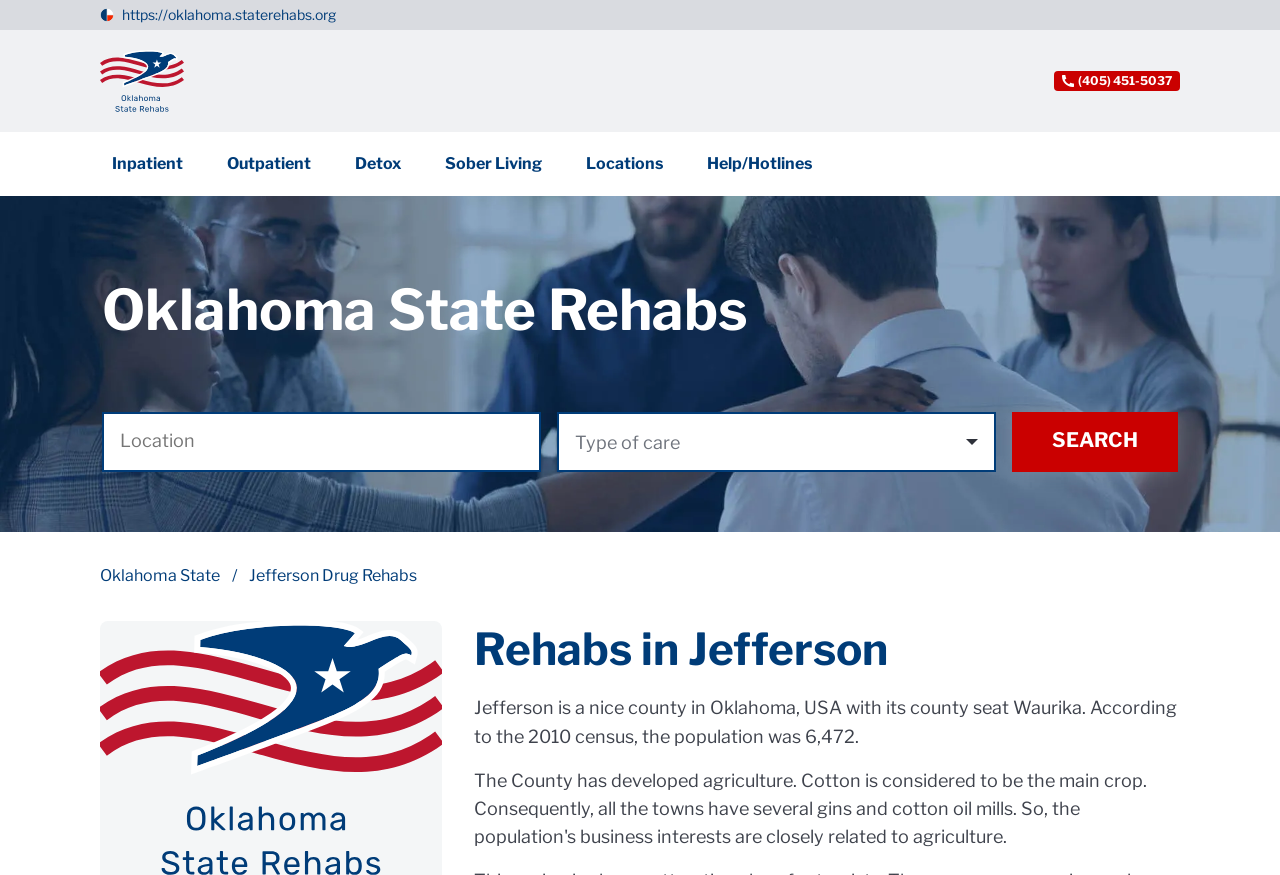Can you pinpoint the bounding box coordinates for the clickable element required for this instruction: "Click the Oklahoma link"? The coordinates should be four float numbers between 0 and 1, i.e., [left, top, right, bottom].

[0.095, 0.007, 0.262, 0.026]